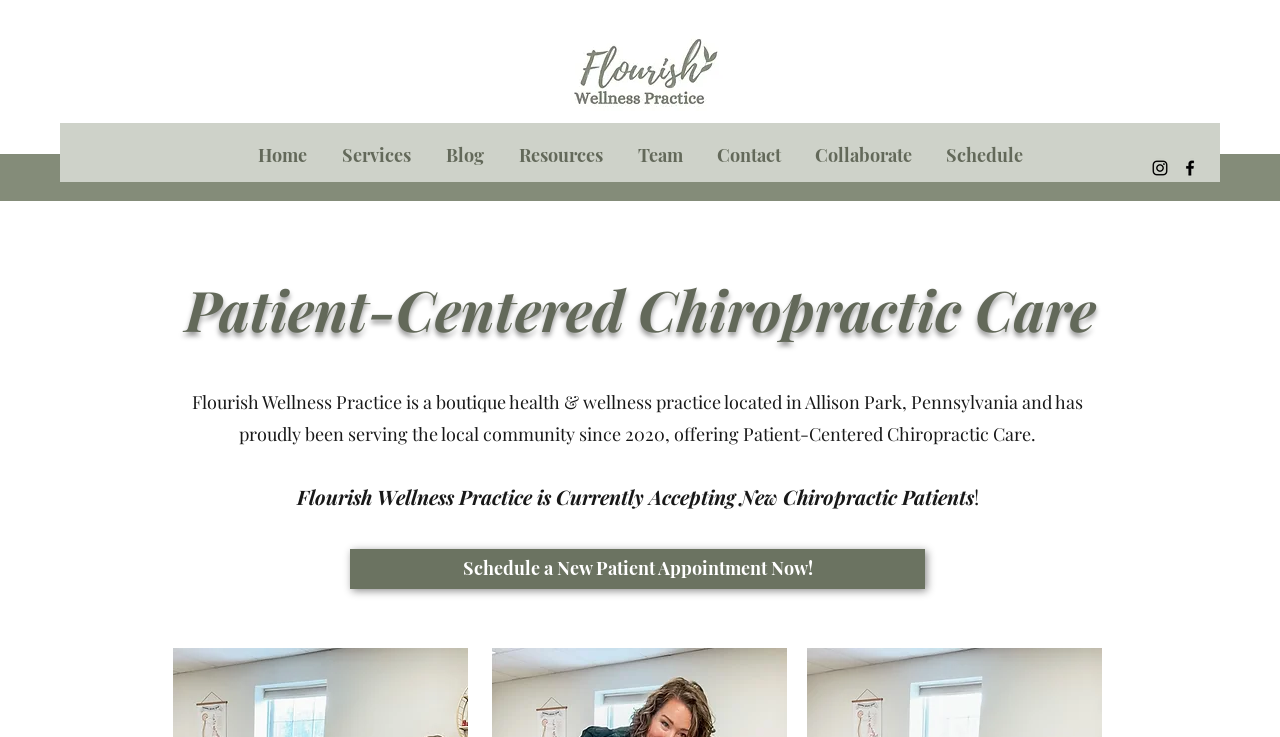What is the purpose of the 'Schedule a New Patient Appointment Now!' link?
Based on the screenshot, provide a one-word or short-phrase response.

To schedule an appointment